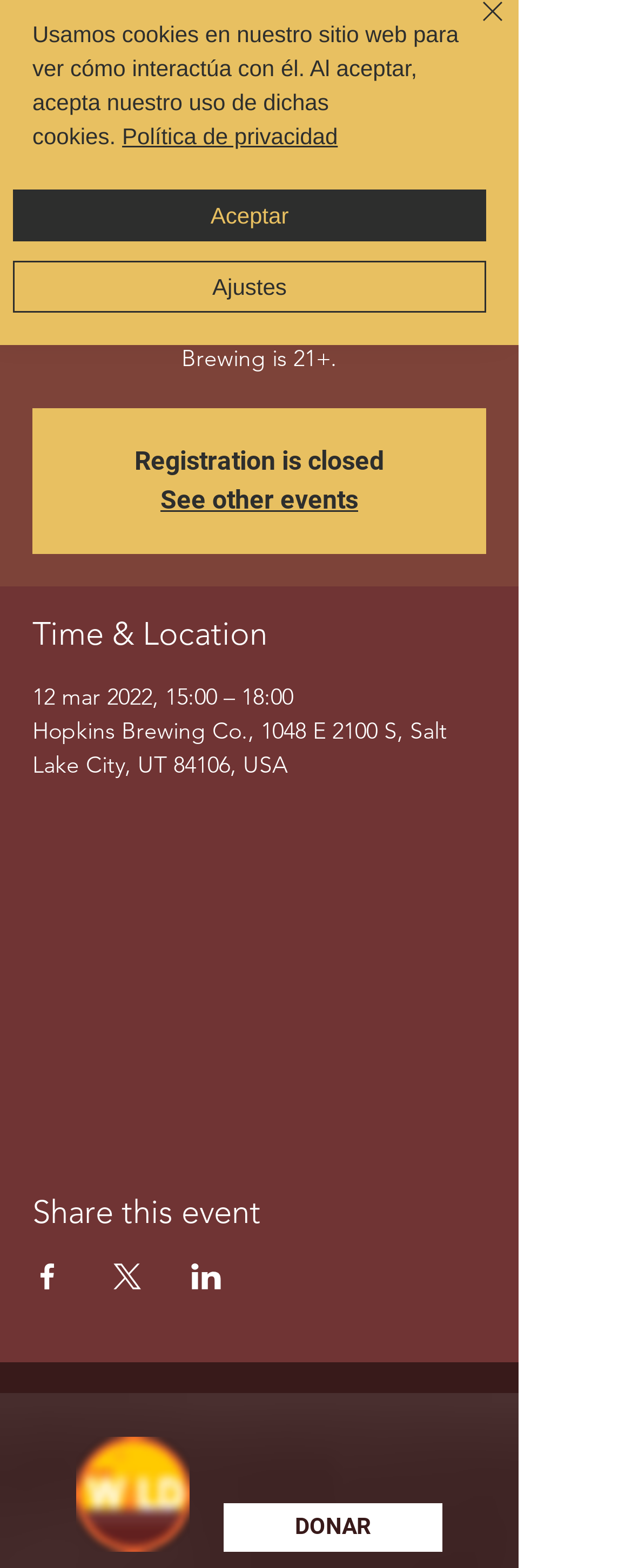Locate and provide the bounding box coordinates for the HTML element that matches this description: "alt="Mapa de ubicación del evento"".

[0.0, 0.536, 0.821, 0.722]